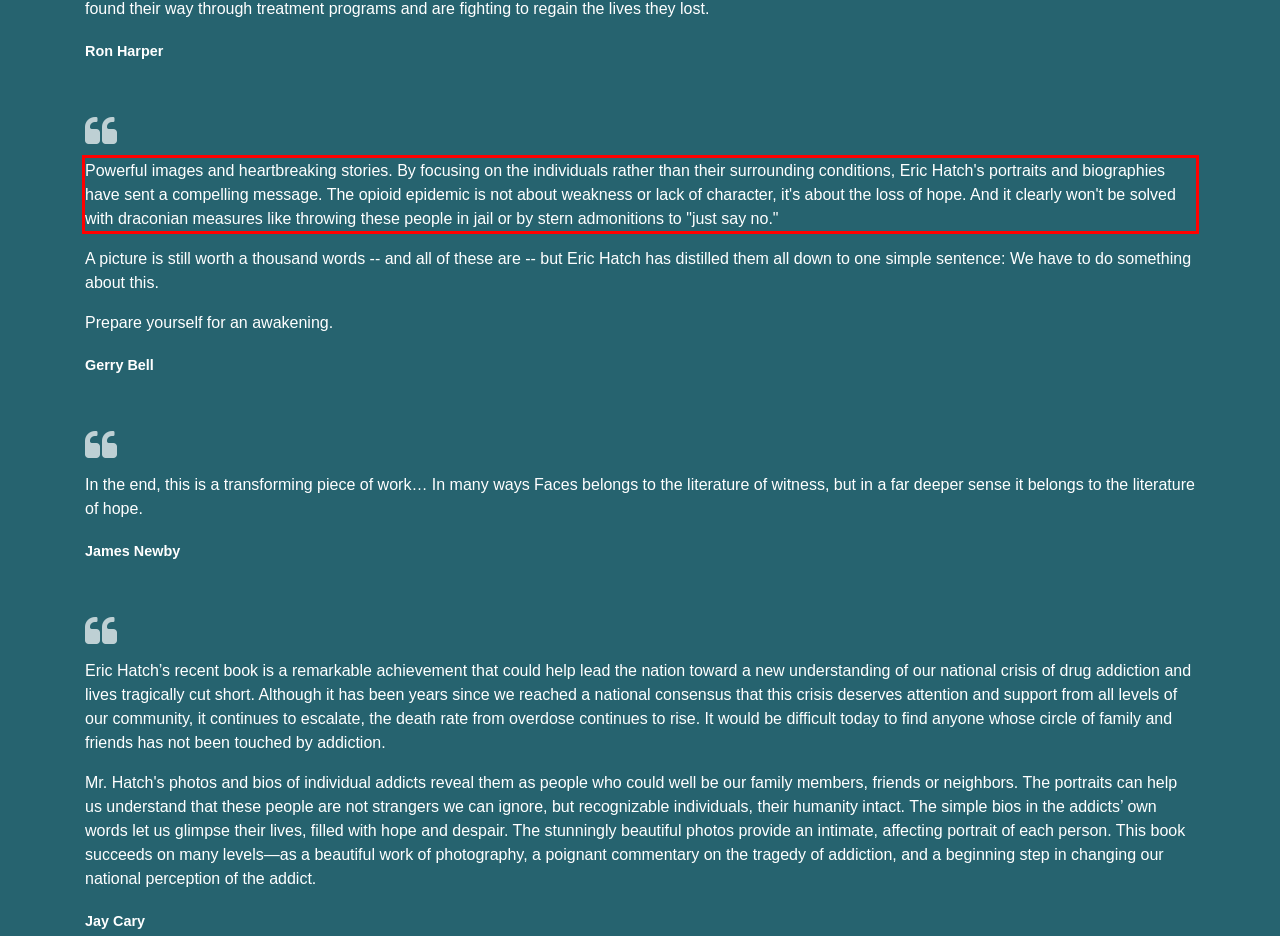There is a screenshot of a webpage with a red bounding box around a UI element. Please use OCR to extract the text within the red bounding box.

Powerful images and heartbreaking stories. By focusing on the individuals rather than their surrounding conditions, Eric Hatch's portraits and biographies have sent a compelling message. The opioid epidemic is not about weakness or lack of character, it's about the loss of hope. And it clearly won't be solved with draconian measures like throwing these people in jail or by stern admonitions to "just say no."